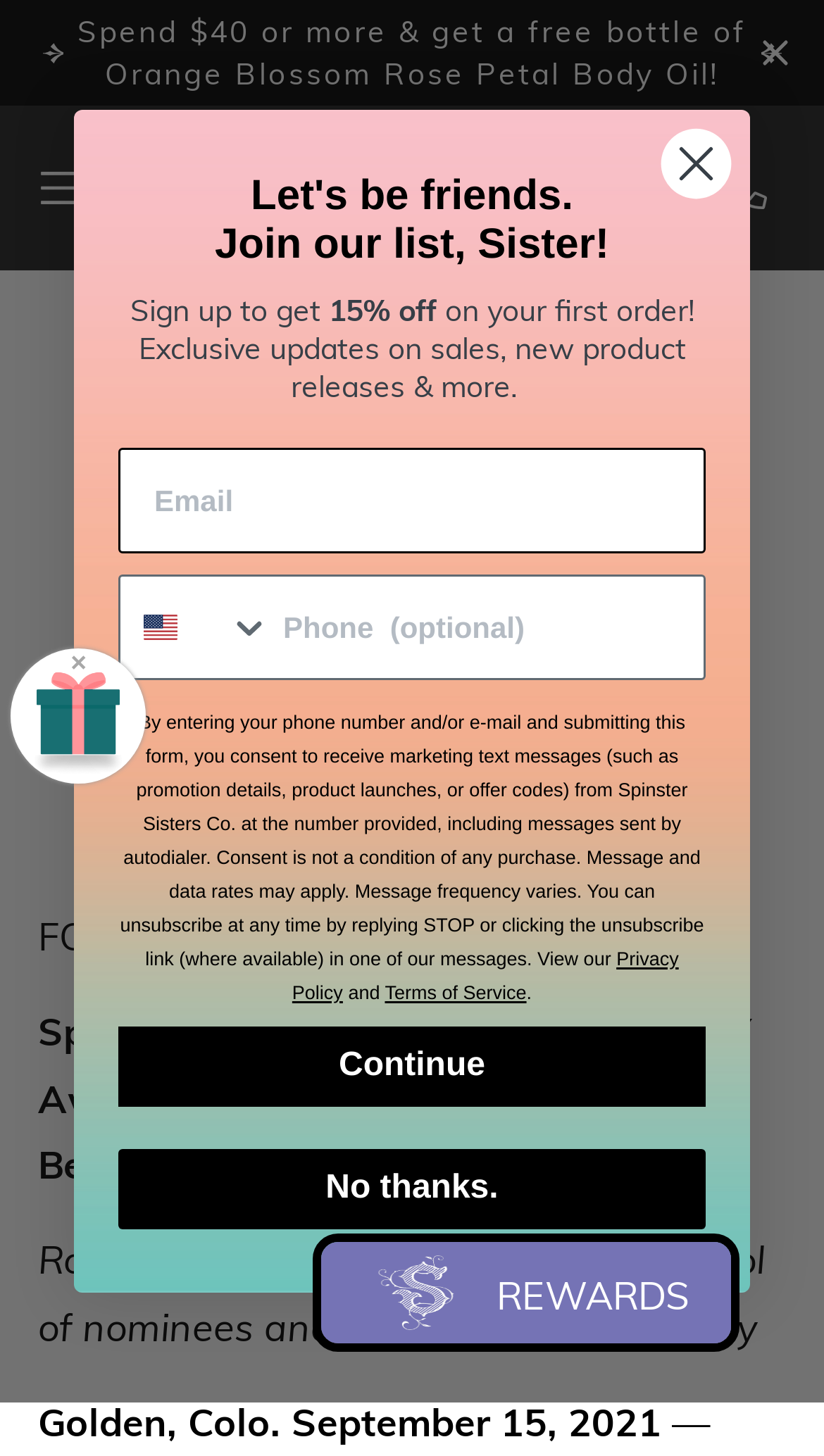Identify the bounding box coordinates of the section that should be clicked to achieve the task described: "Open the app".

None